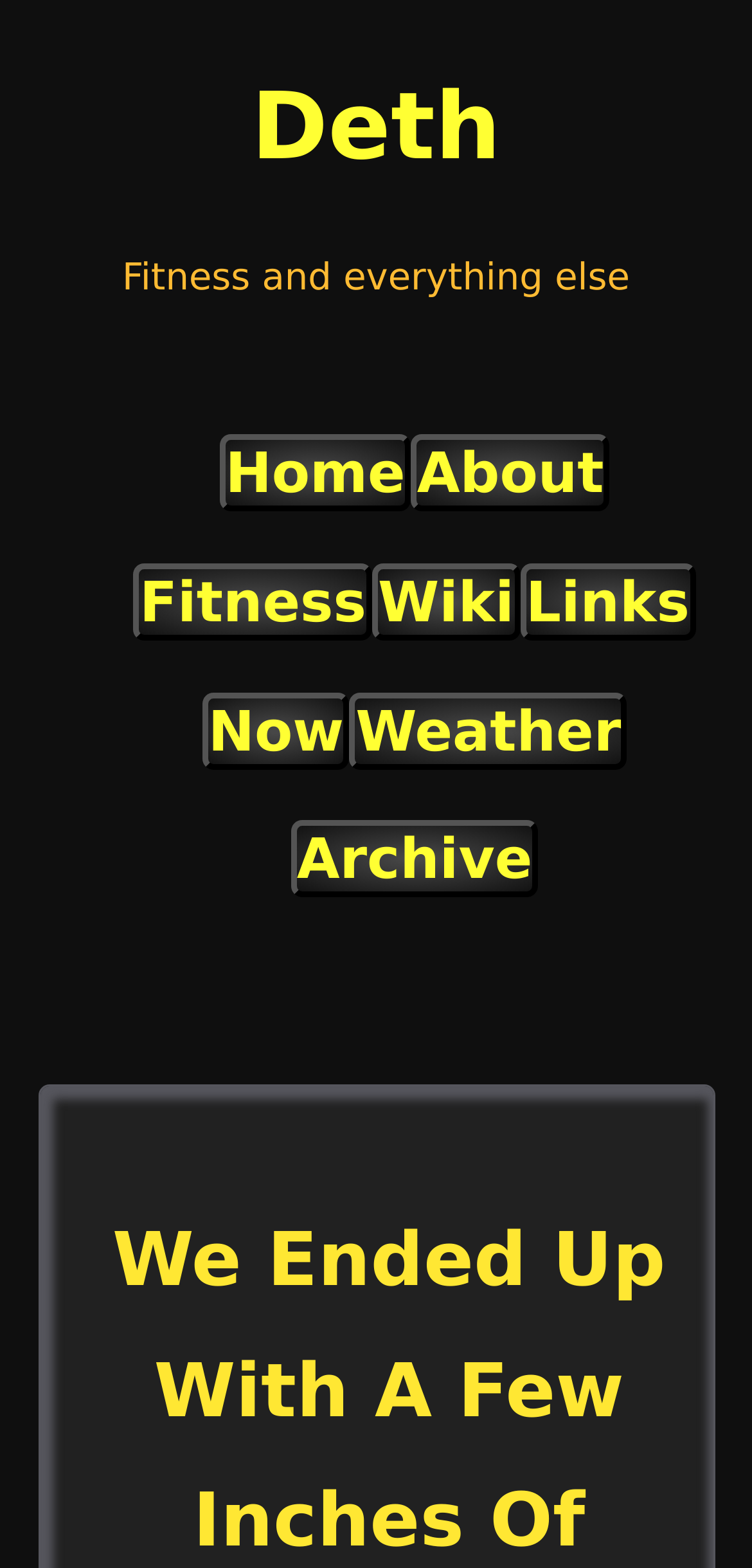What is the category of the link 'Fitness'?
Please provide an in-depth and detailed response to the question.

I found the link 'Fitness' in the primary navigation section, and based on its position and surrounding links, I inferred that it belongs to the category of Fitness.